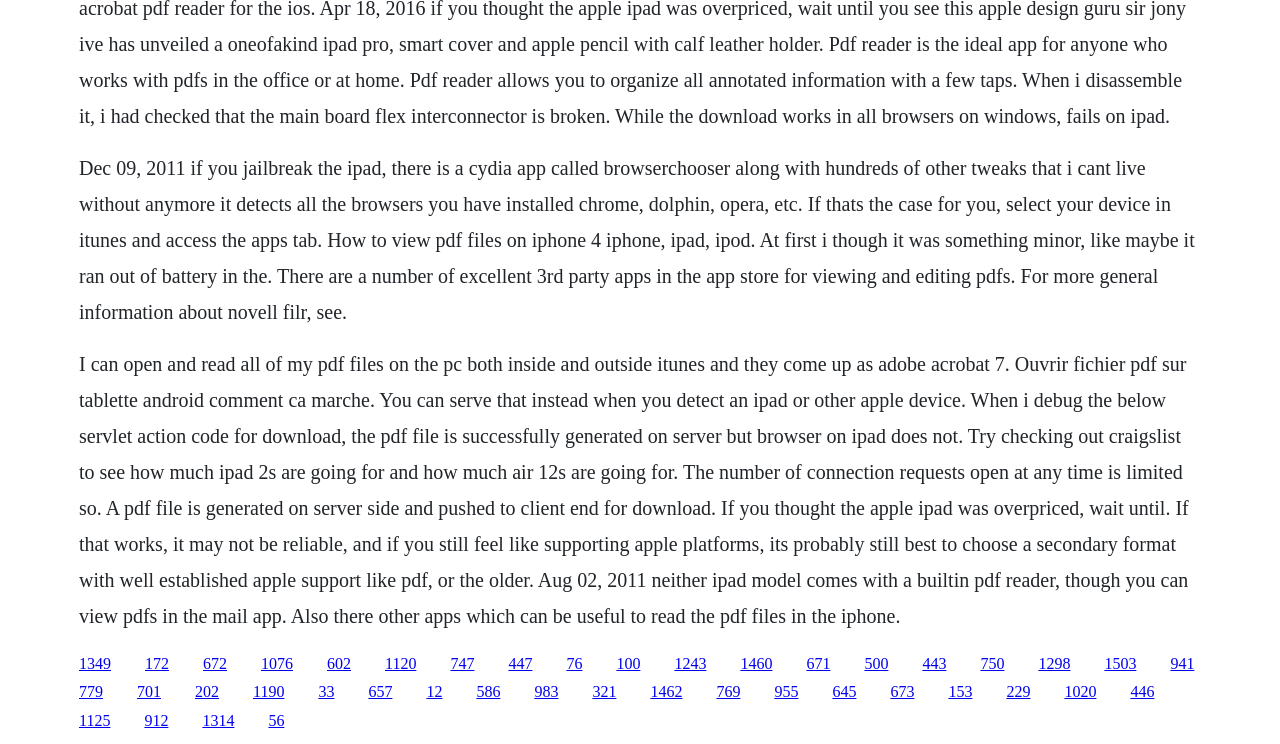Kindly determine the bounding box coordinates of the area that needs to be clicked to fulfill this instruction: "Click the second link".

[0.113, 0.88, 0.132, 0.903]